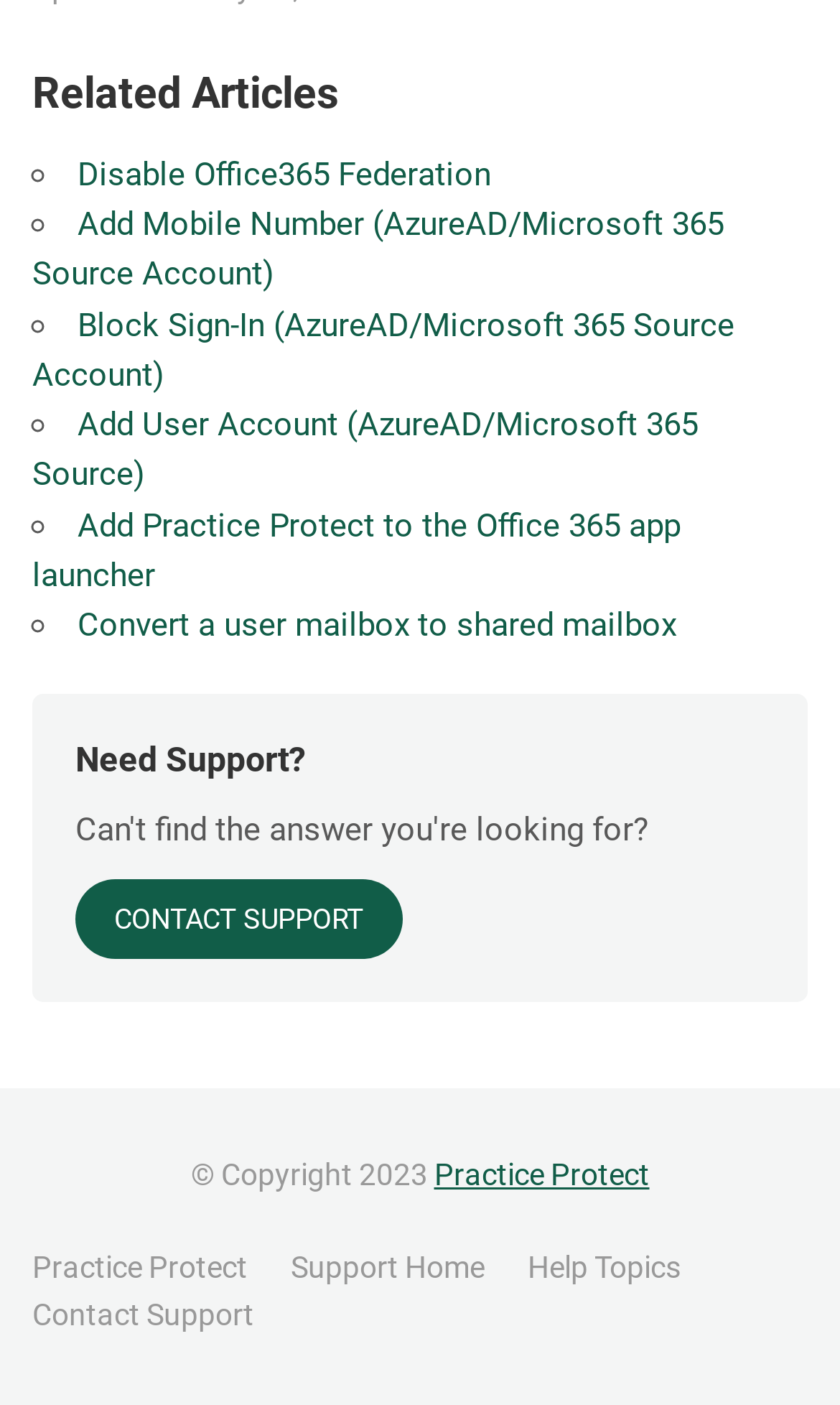How can one get support?
Answer the question with a single word or phrase, referring to the image.

Contact Support